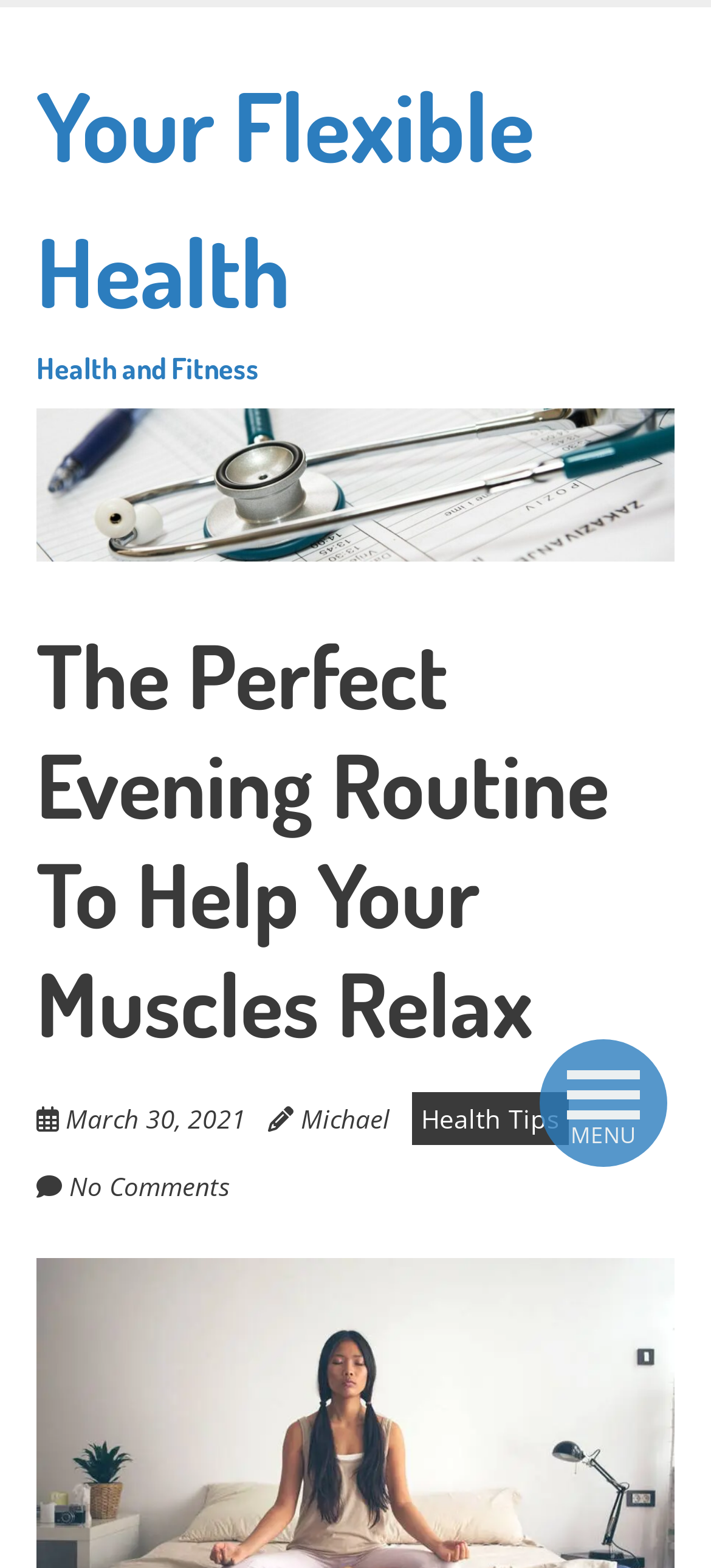Please answer the following query using a single word or phrase: 
What is the name of the website?

Your Flexible Health